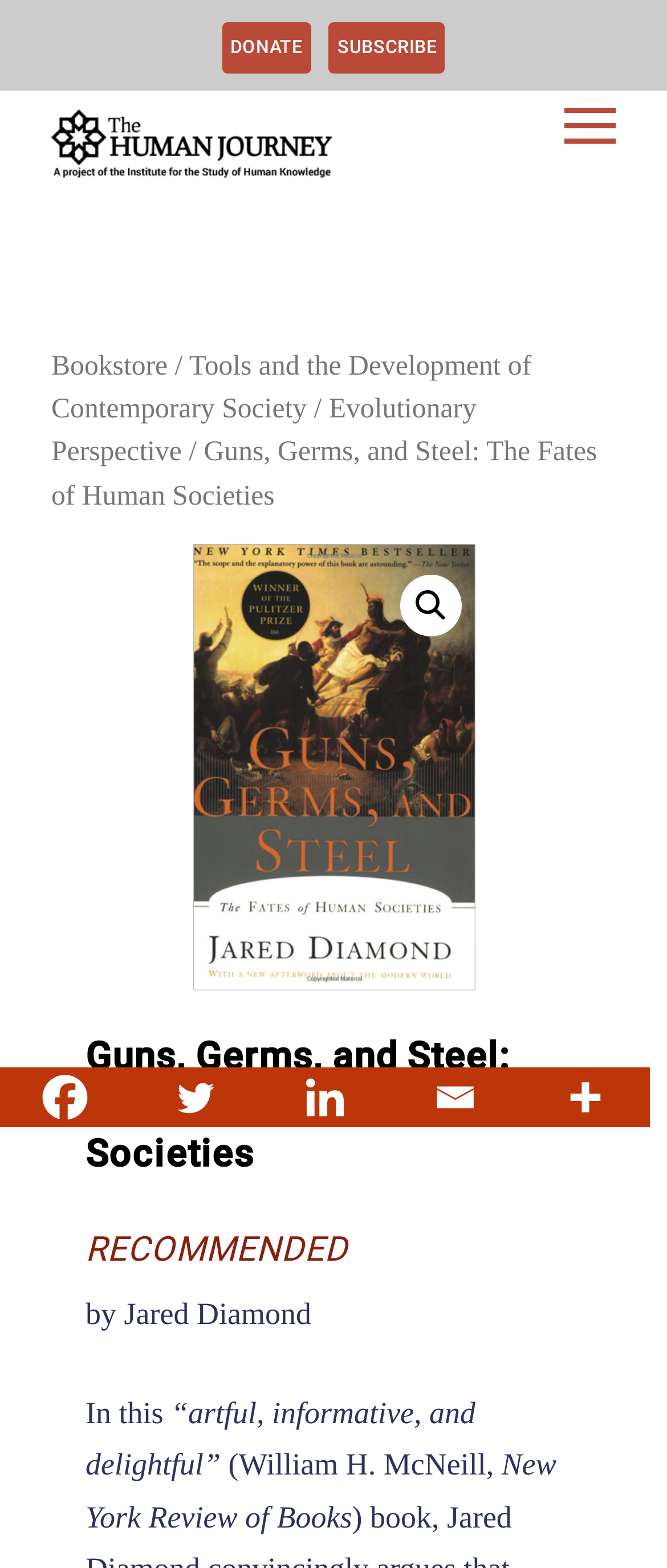Describe all visible elements and their arrangement on the webpage.

This webpage is about "Guns, Germs, and Steel: The Fates of Human Societies" and appears to be a book or documentary website. At the top, there are three links: "DONATE", "SUBSCRIBE", and "The Human Journey", with the latter having an accompanying image. To the right of these links is a button that controls the primary menu.

Below these elements, there is a navigation section with a breadcrumb trail, which includes links to "Bookstore", "Tools and the Development of Contemporary Society", "Evolutionary Perspective", and "Guns, Germs, and Steel: The Fates of Human Societies". 

On the left side of the page, there is a search link represented by a magnifying glass icon. Below this, there is a large image that takes up most of the width of the page. 

The main content of the page starts with a heading that reads "Guns, Germs, and Steel: The Fates of Human Societies". This is followed by a heading that says "RECOMMENDED". Below these headings, there is a brief description of the book, including a quote and a review from the New York Review of Books. 

At the bottom of the page, there are social media links to Facebook, Twitter, Linkedin, Email, and More, with the last one having an accompanying image.